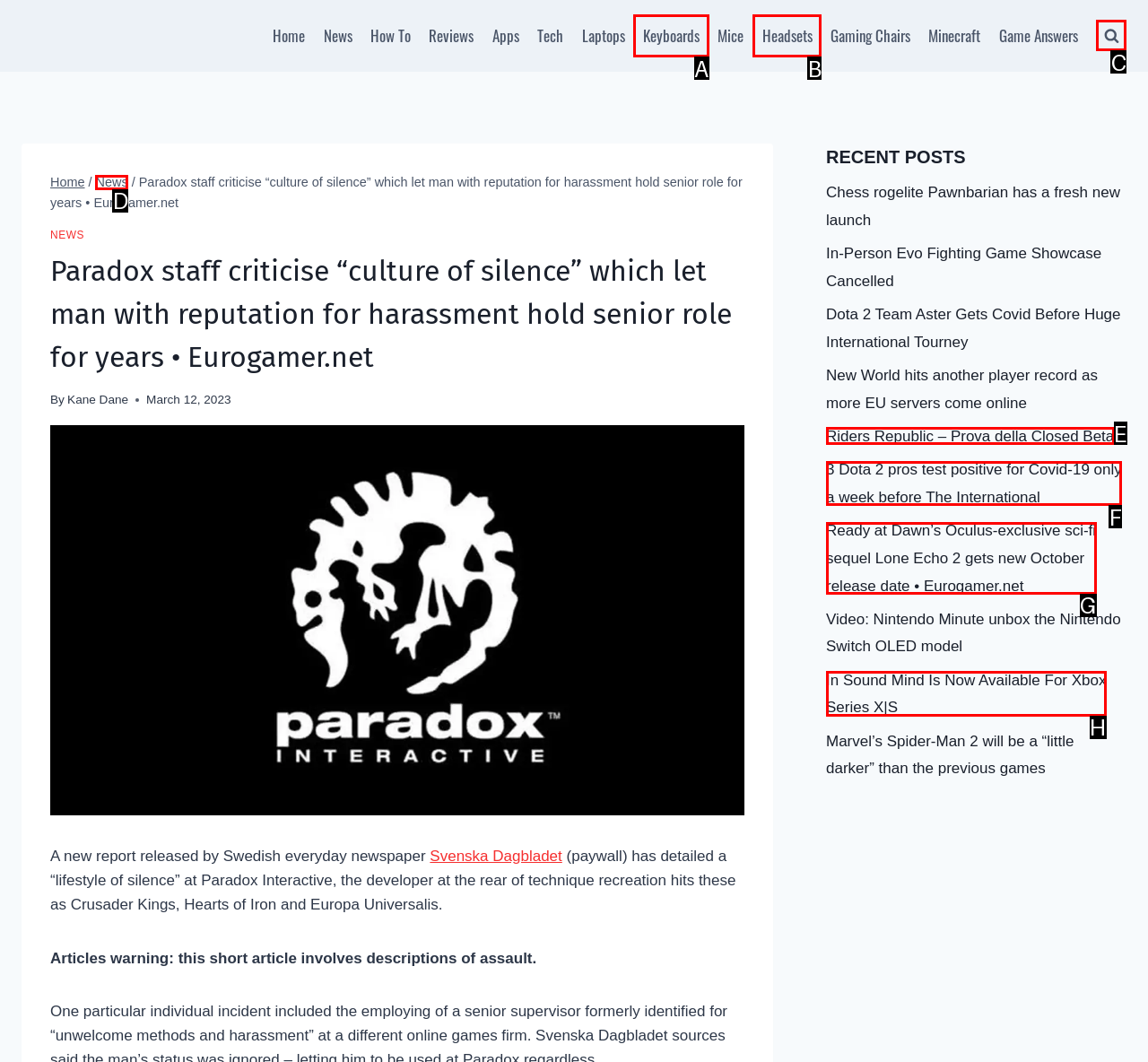Indicate which red-bounded element should be clicked to perform the task: View the search form Answer with the letter of the correct option.

C